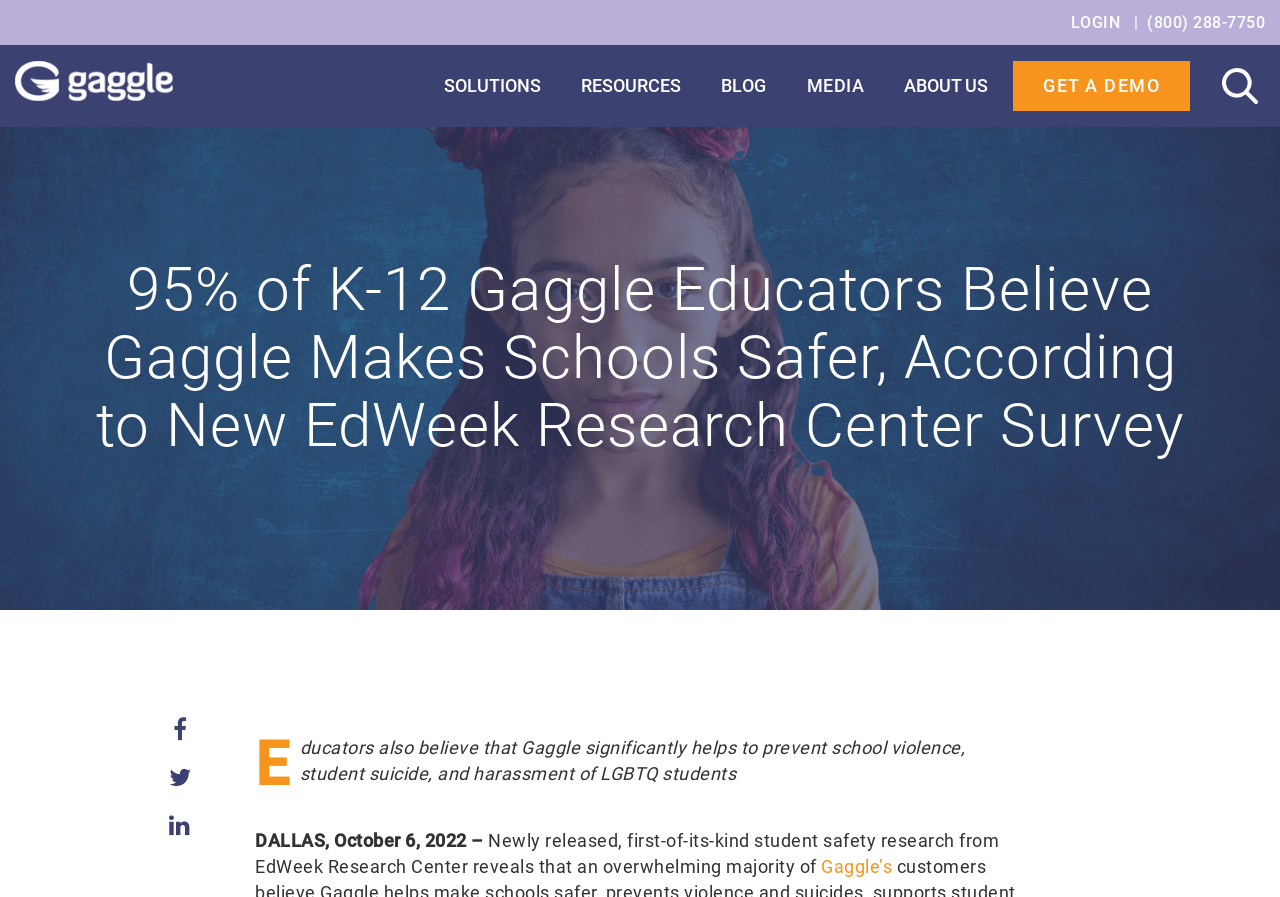Please answer the following query using a single word or phrase: 
What is the phone number on the top right?

(800) 288-7750